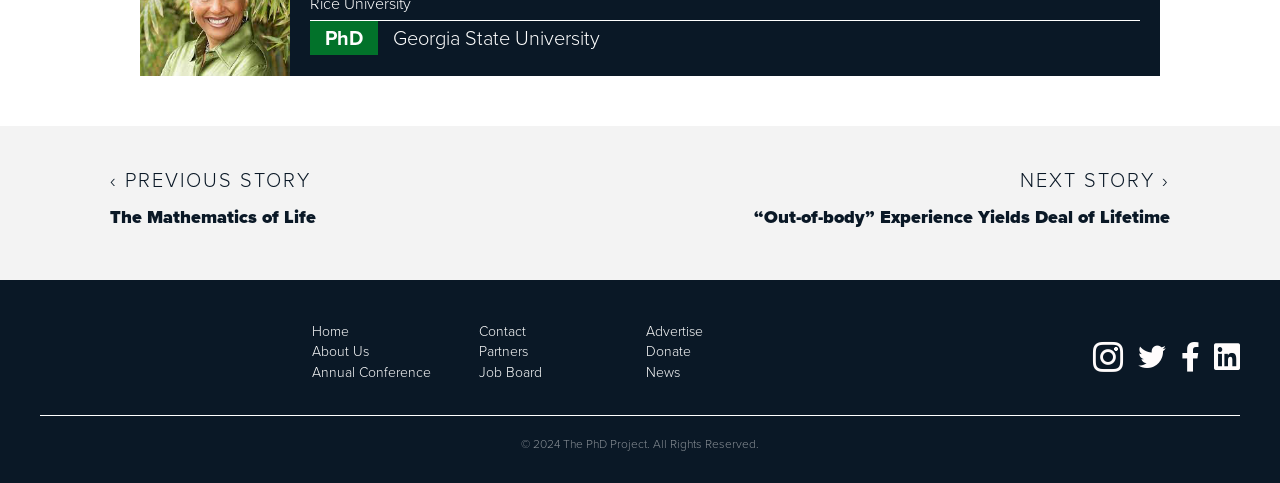Determine the bounding box coordinates for the element that should be clicked to follow this instruction: "go to next story". The coordinates should be given as four float numbers between 0 and 1, in the format [left, top, right, bottom].

[0.589, 0.344, 0.914, 0.498]